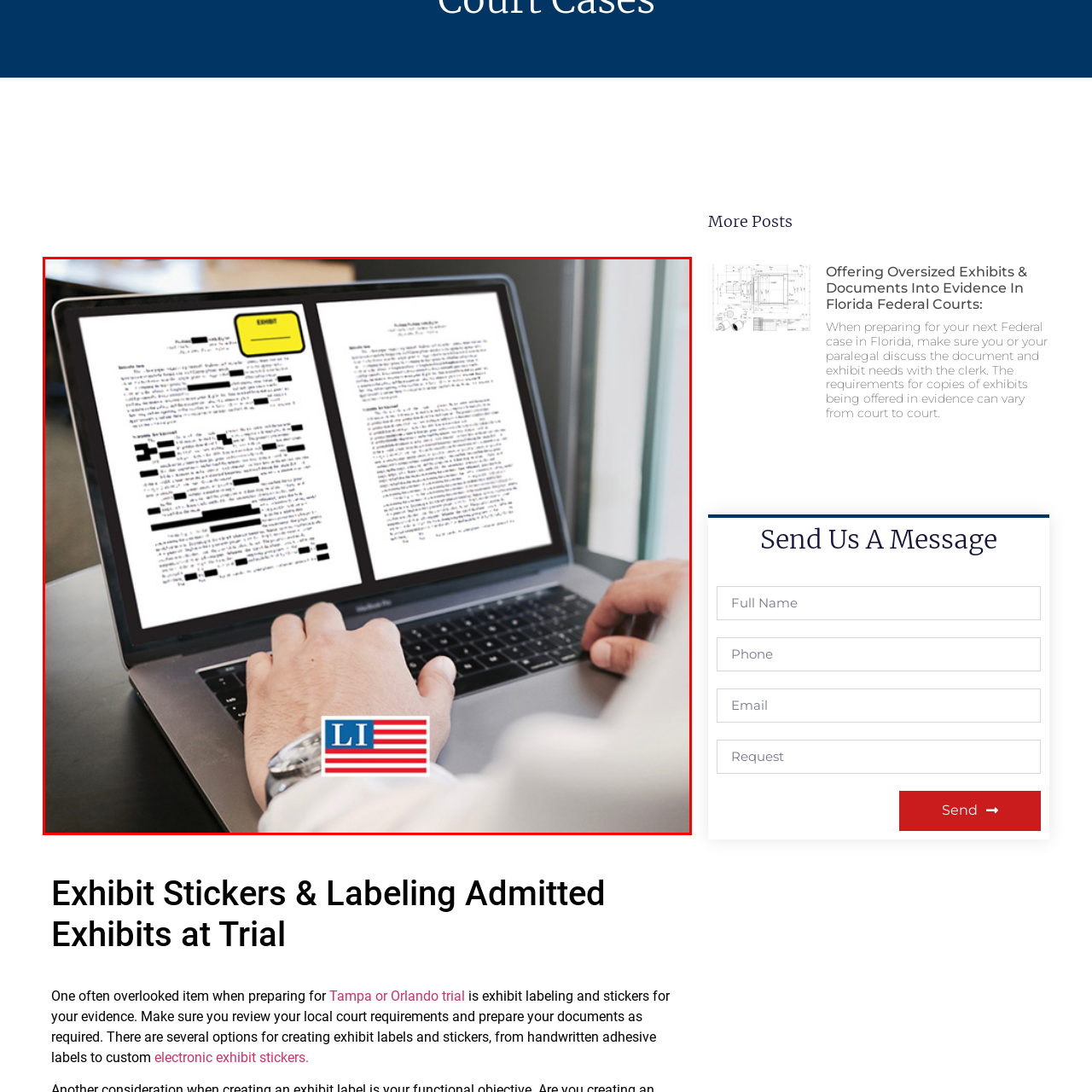Concentrate on the image marked by the red box, What are the initials on the logo at the bottom of the screen?
 Your answer should be a single word or phrase.

LI